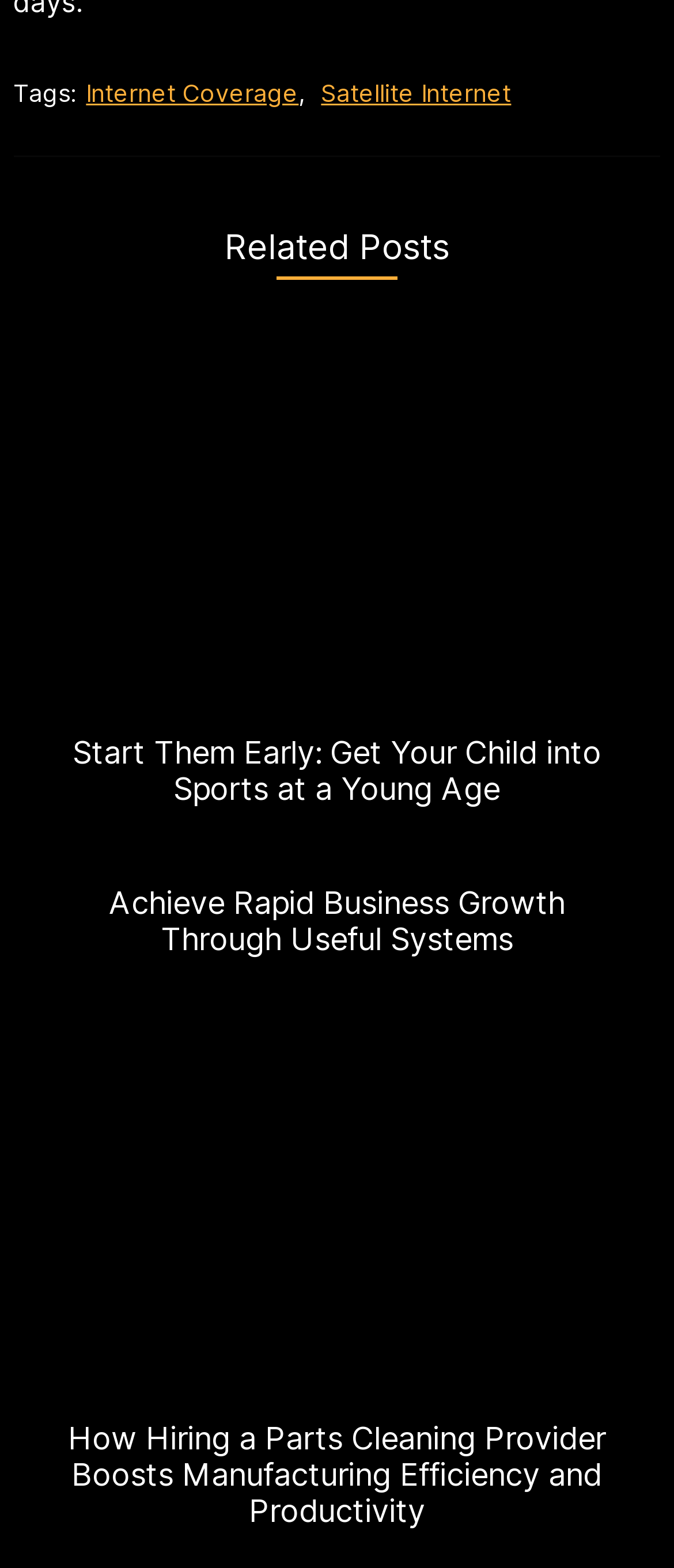Can you give a detailed response to the following question using the information from the image? Is there an image in the third related post?

I examined the third article element under the 'Related Posts' heading and found an image element with the description 'man in a factory', which indicates that there is an image in the third related post.